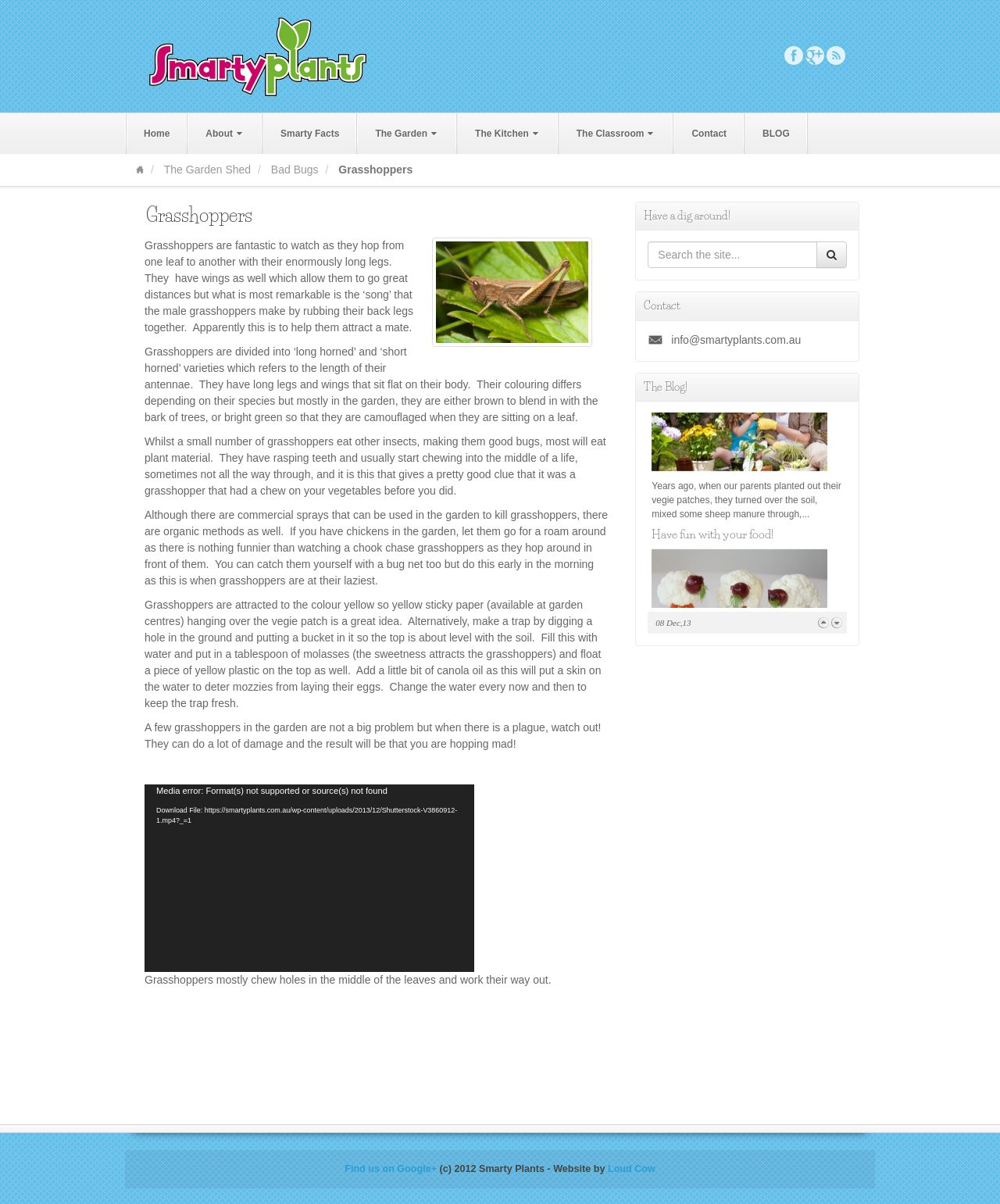Using a single word or phrase, answer the following question: 
What is the main topic of this webpage?

Grasshoppers